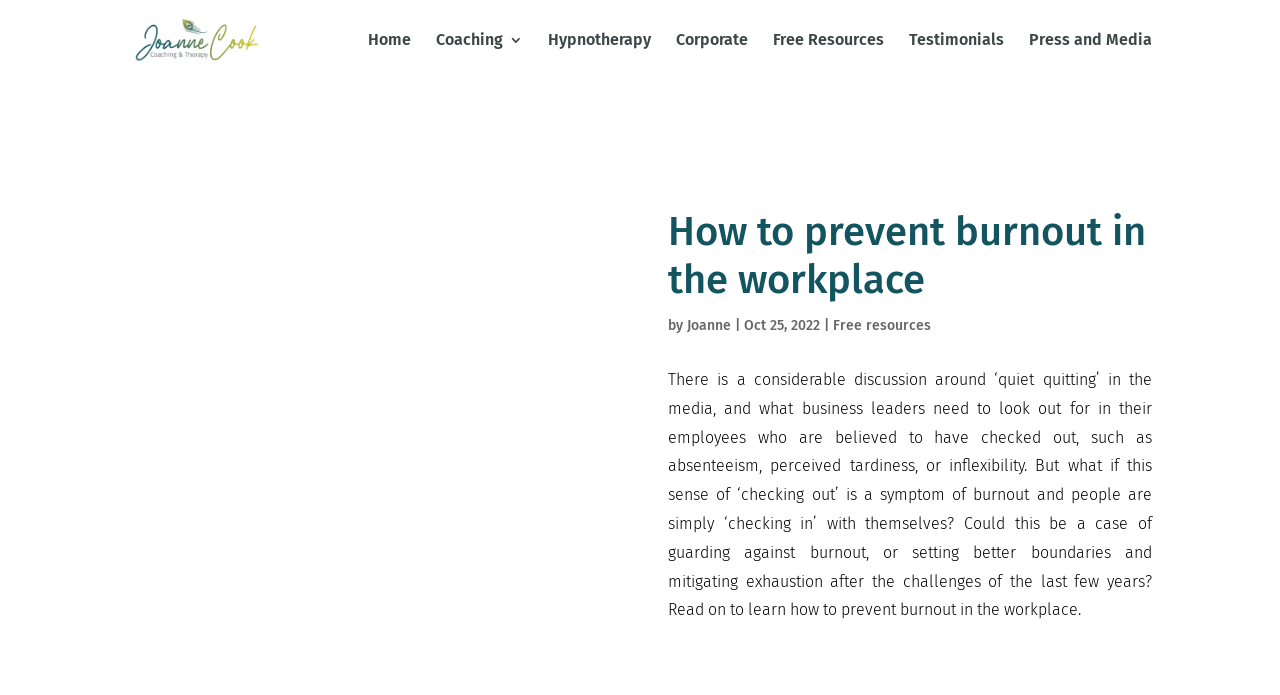Respond to the question below with a single word or phrase:
What is the author's name?

Joanne